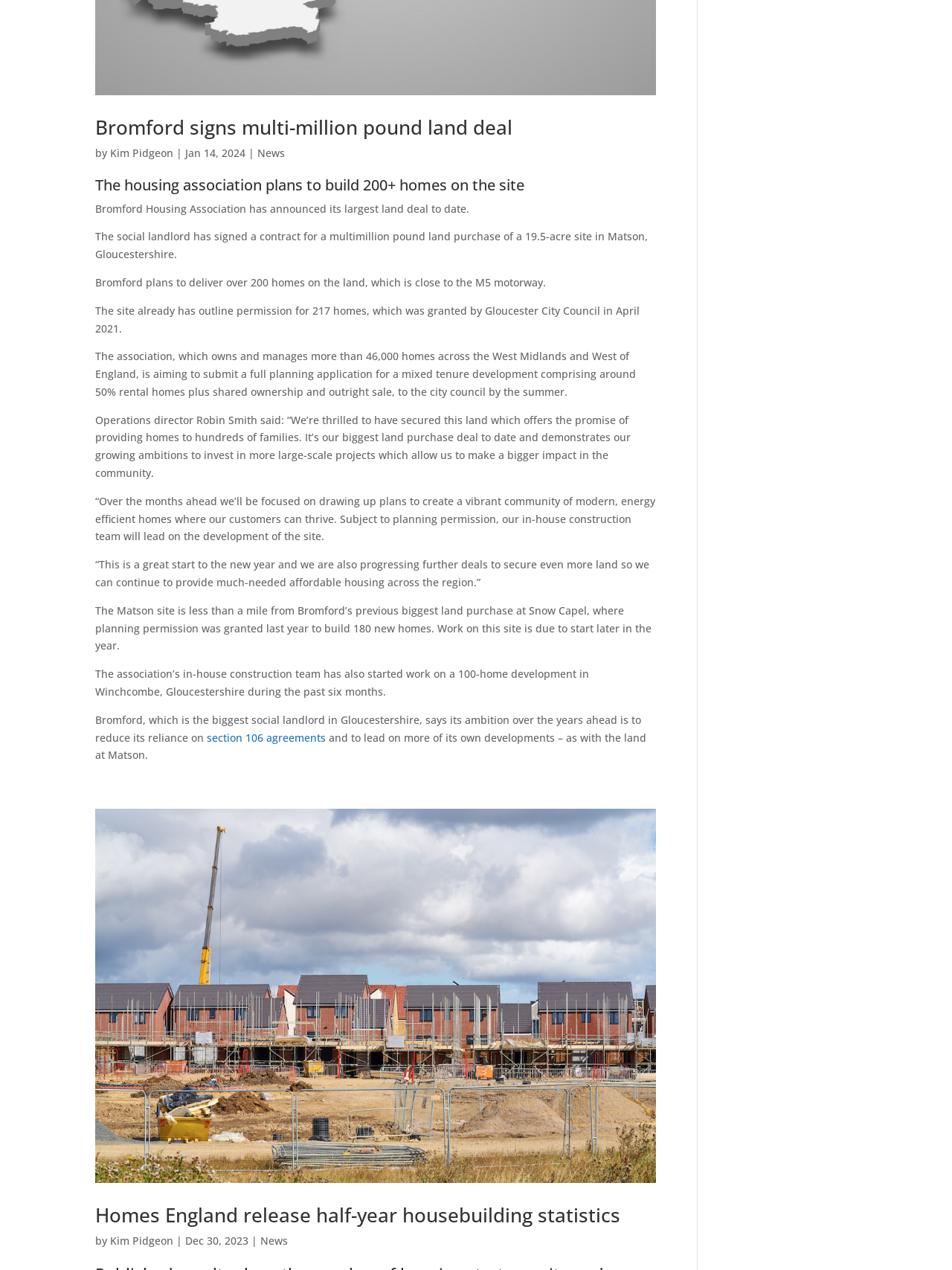What is the location of the site?
Give a detailed explanation using the information visible in the image.

The article mentions that the site is located in Matson, Gloucestershire, and is close to the M5 motorway.